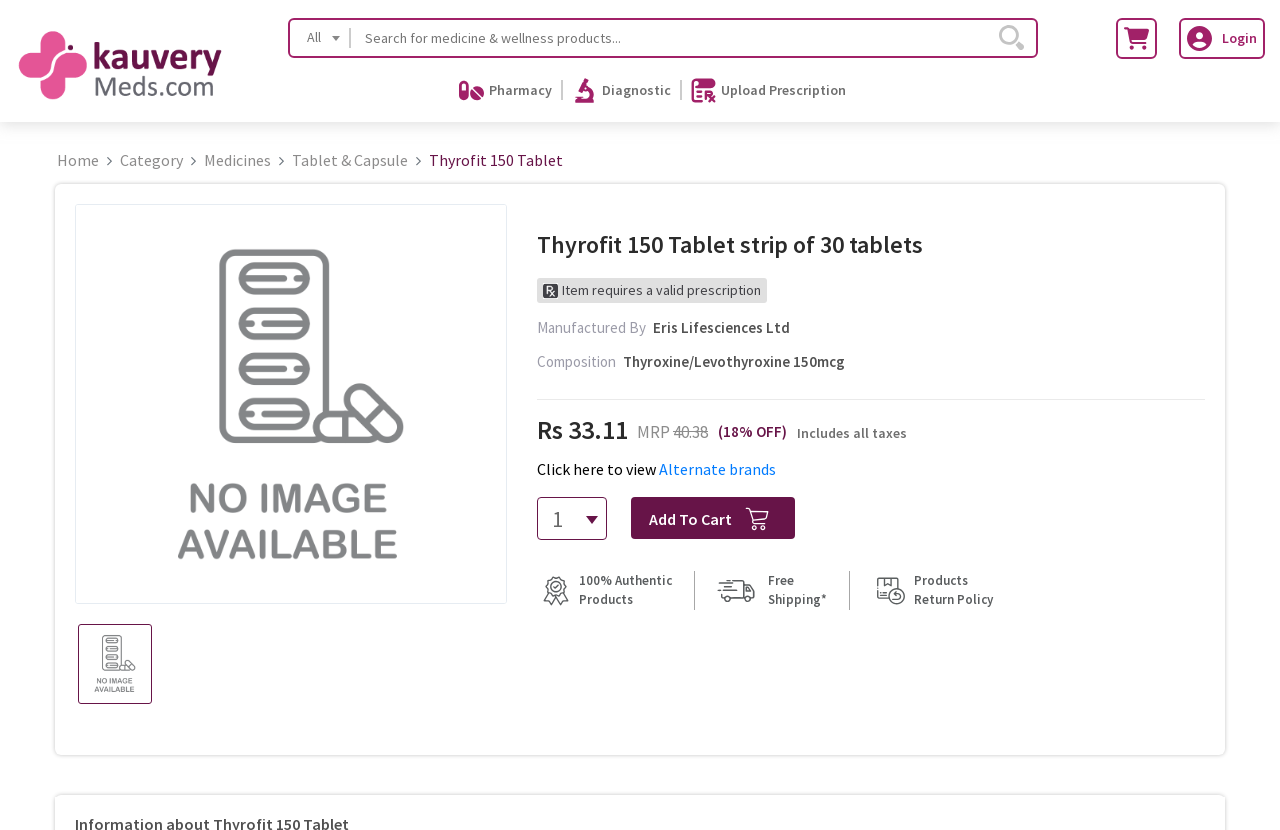Can you find the bounding box coordinates for the element to click on to achieve the instruction: "Share on Facebook"?

None